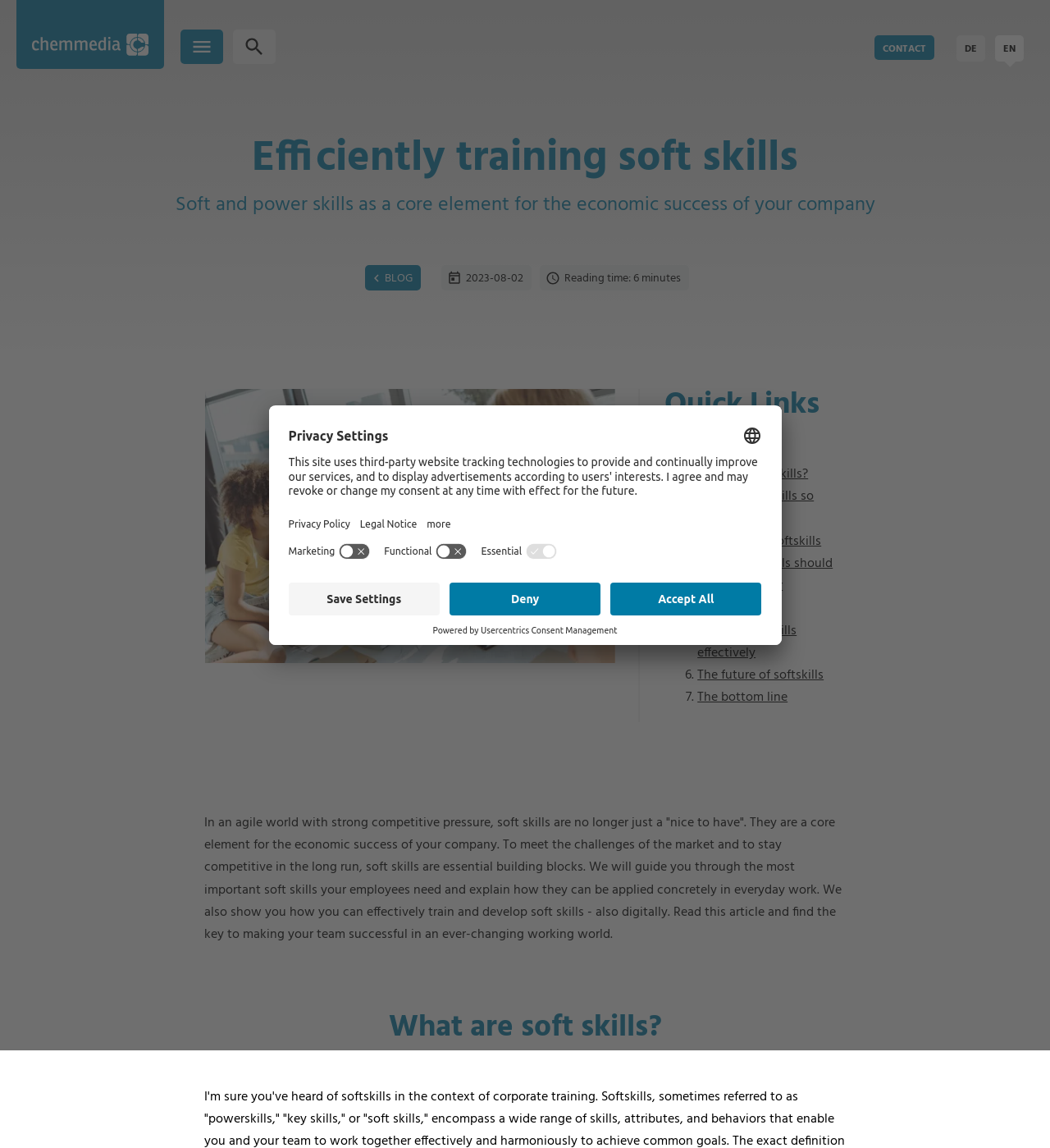How many quick links are provided on the webpage?
Answer the question with as much detail as possible.

The webpage contains a section titled 'Quick Links' with 7 list markers and corresponding links, which suggests that there are 7 quick links provided on the webpage.